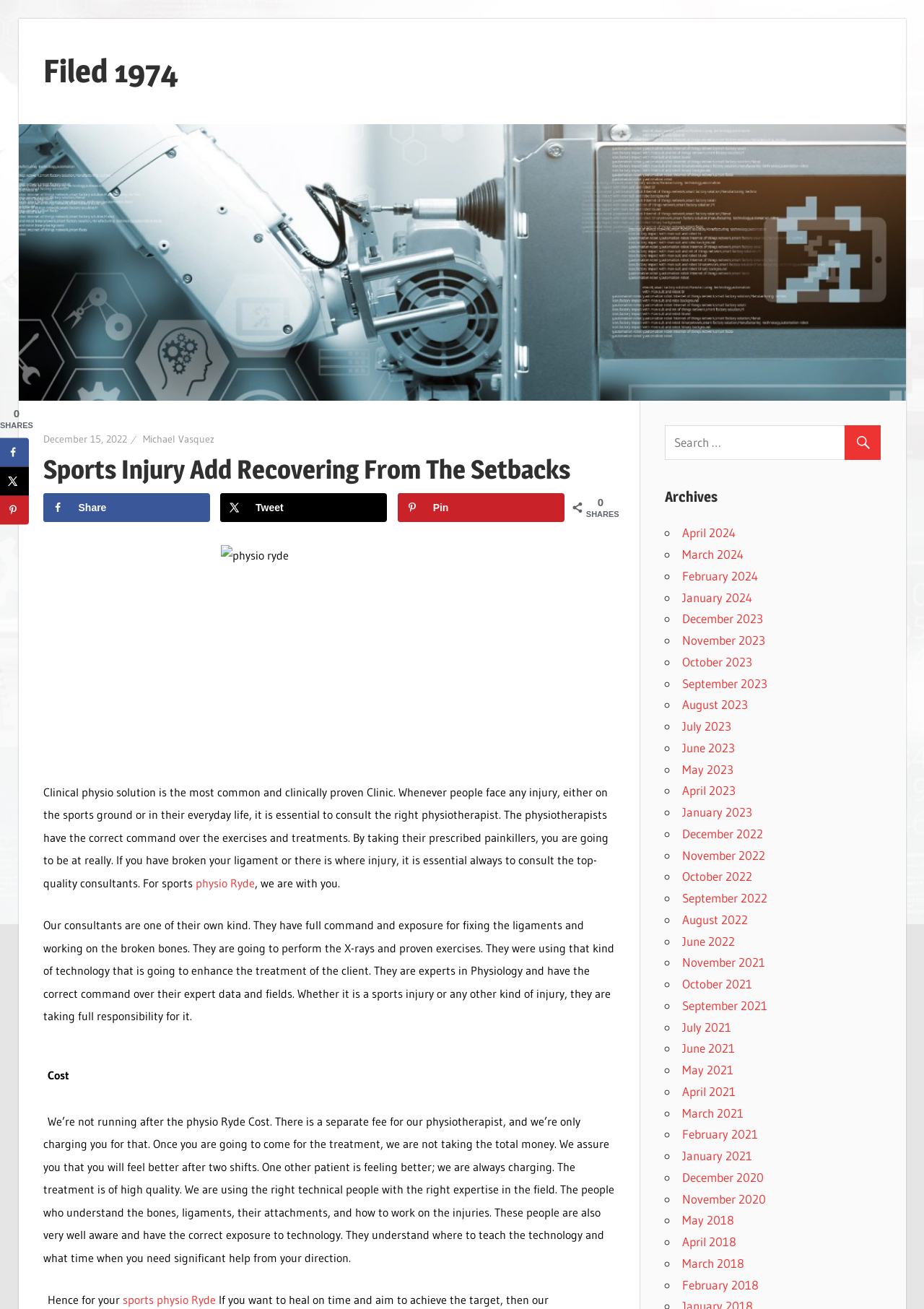Please find the bounding box coordinates of the element's region to be clicked to carry out this instruction: "Save to Pinterest".

[0.43, 0.377, 0.611, 0.399]